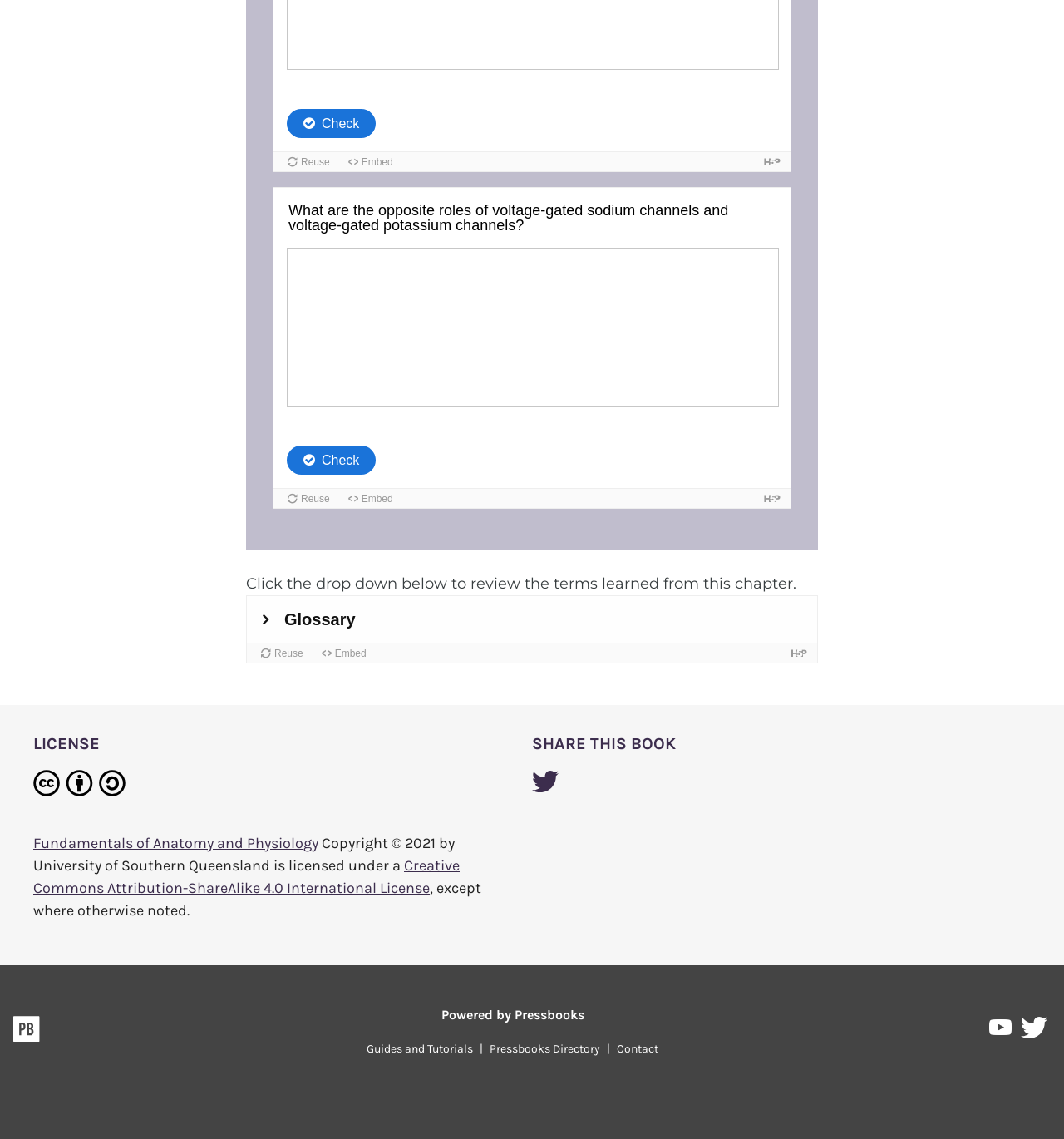How many social media links are there?
Look at the webpage screenshot and answer the question with a detailed explanation.

I found the answer by counting the social media links at the bottom of the page, which are 'Share on Twitter', 'Pressbooks on YouTube', 'Pressbooks on Twitter', and 'Guides and Tutorials'.